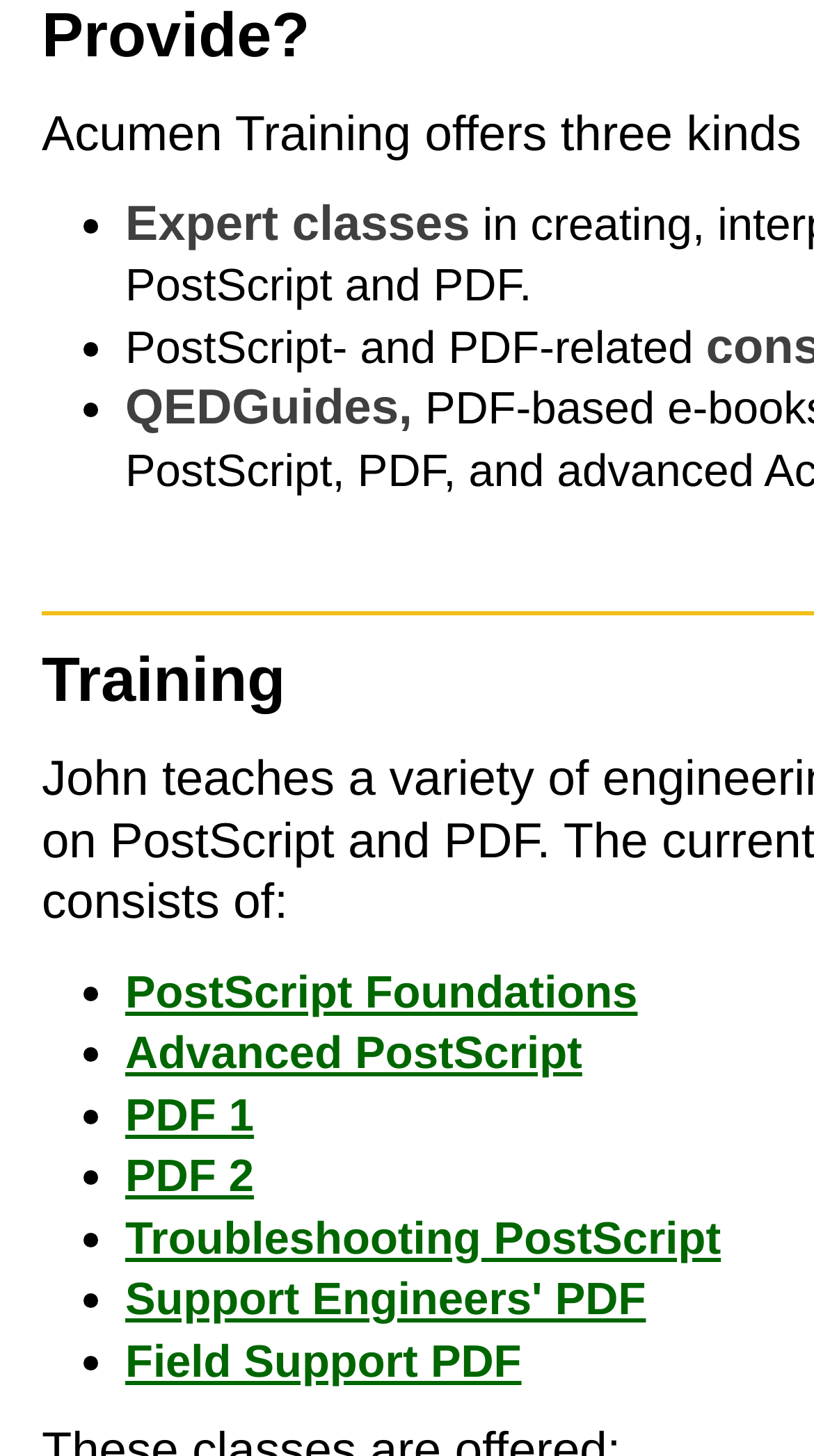Provide the bounding box coordinates for the specified HTML element described in this description: "Support Engineers' PDF". The coordinates should be four float numbers ranging from 0 to 1, in the format [left, top, right, bottom].

[0.154, 0.875, 0.794, 0.91]